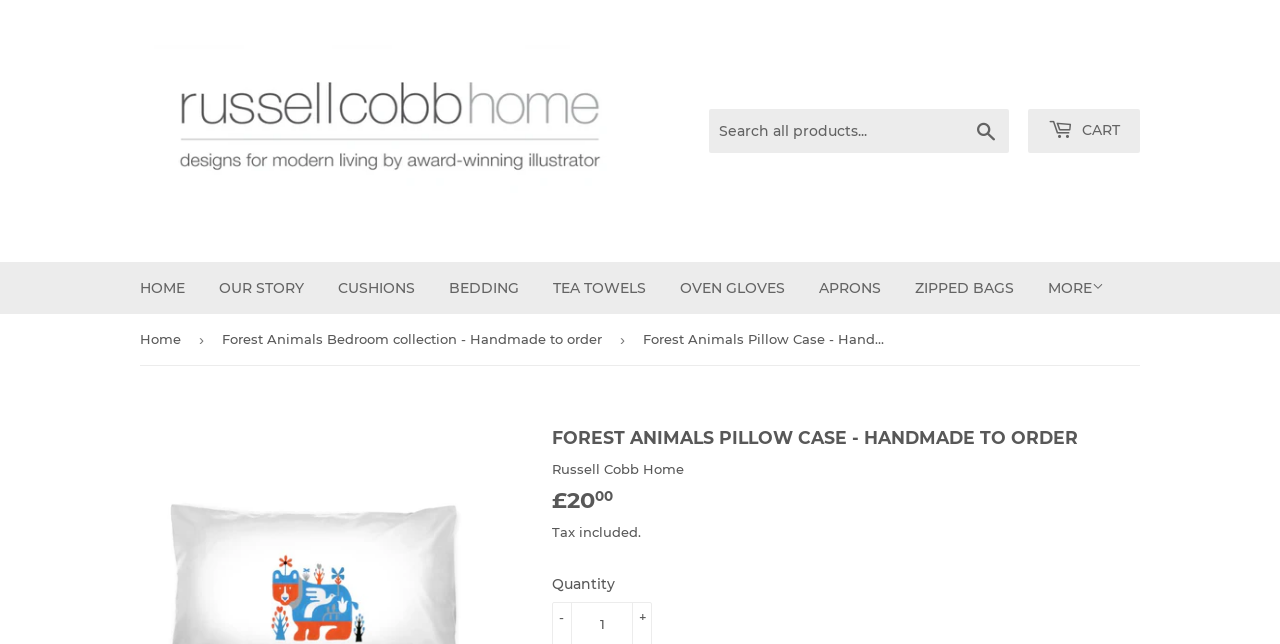Identify the bounding box for the described UI element: "App Art School".

None